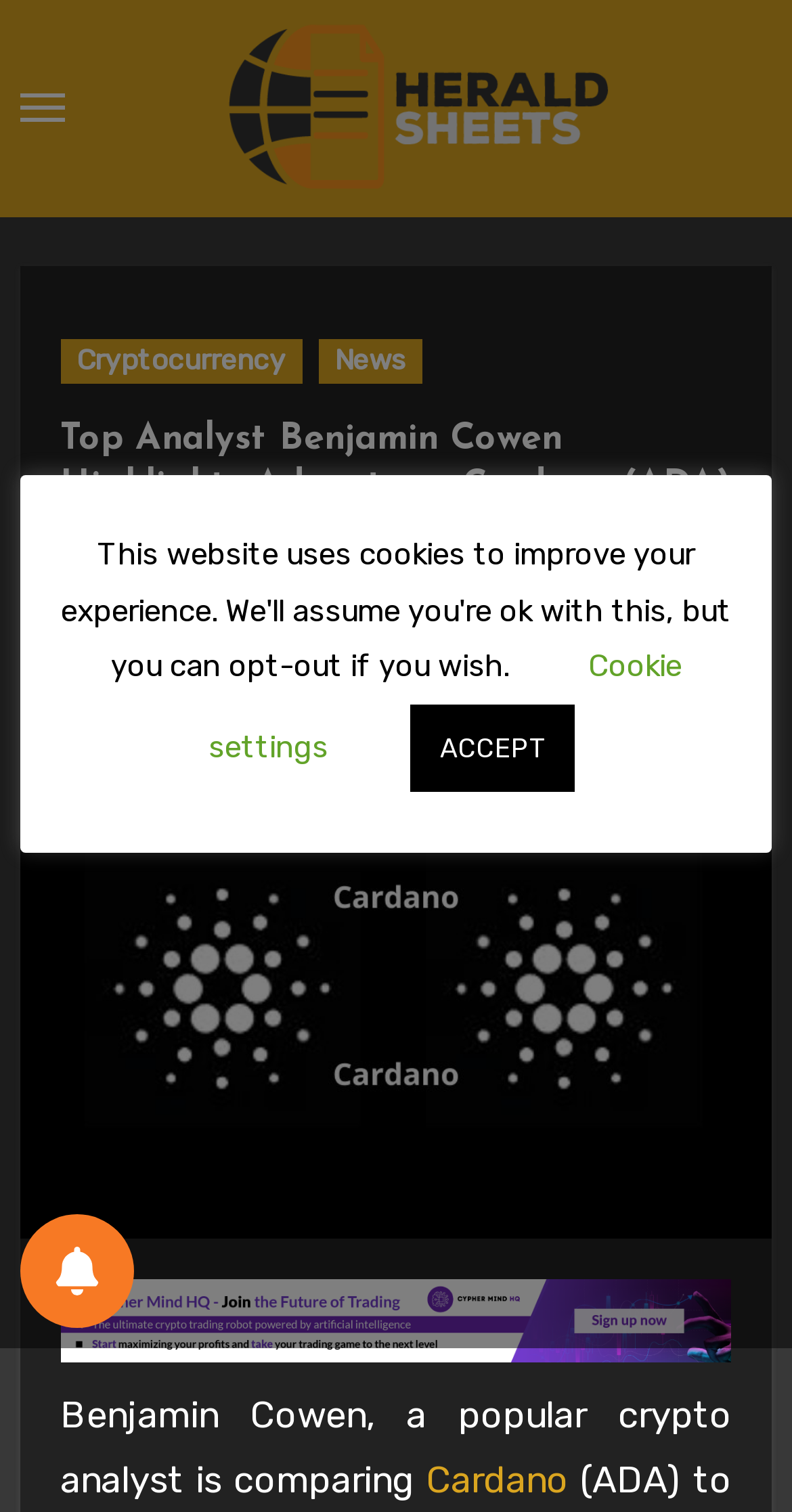Please determine the bounding box coordinates of the element to click on in order to accomplish the following task: "Visit Herald Sheets homepage". Ensure the coordinates are four float numbers ranging from 0 to 1, i.e., [left, top, right, bottom].

[0.272, 0.031, 0.785, 0.108]